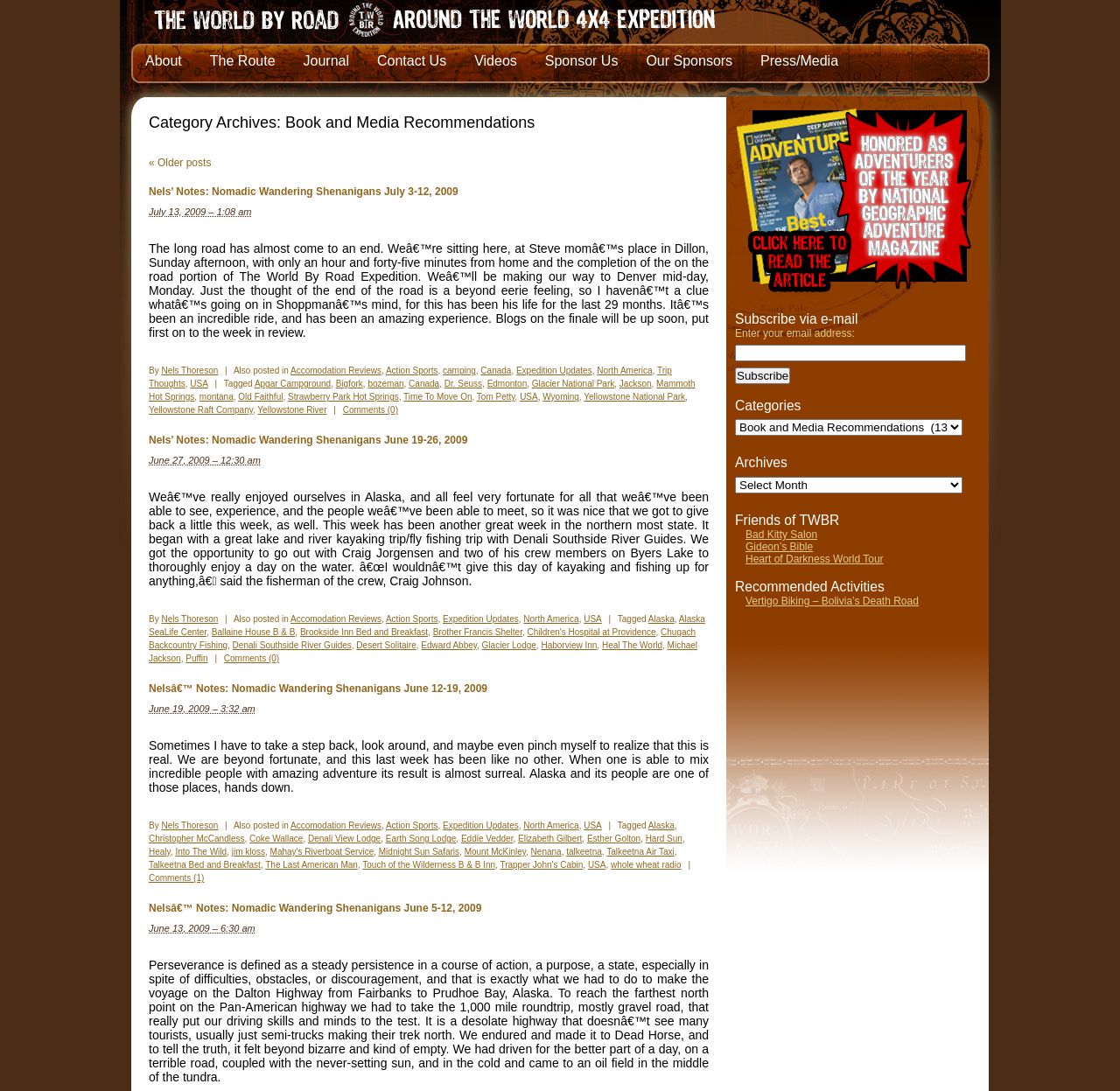What is the category of the post 'Nels’ Notes: Nomadic Wandering Shenanigans July 3-12, 2009'?
Provide a one-word or short-phrase answer based on the image.

Expedition Updates